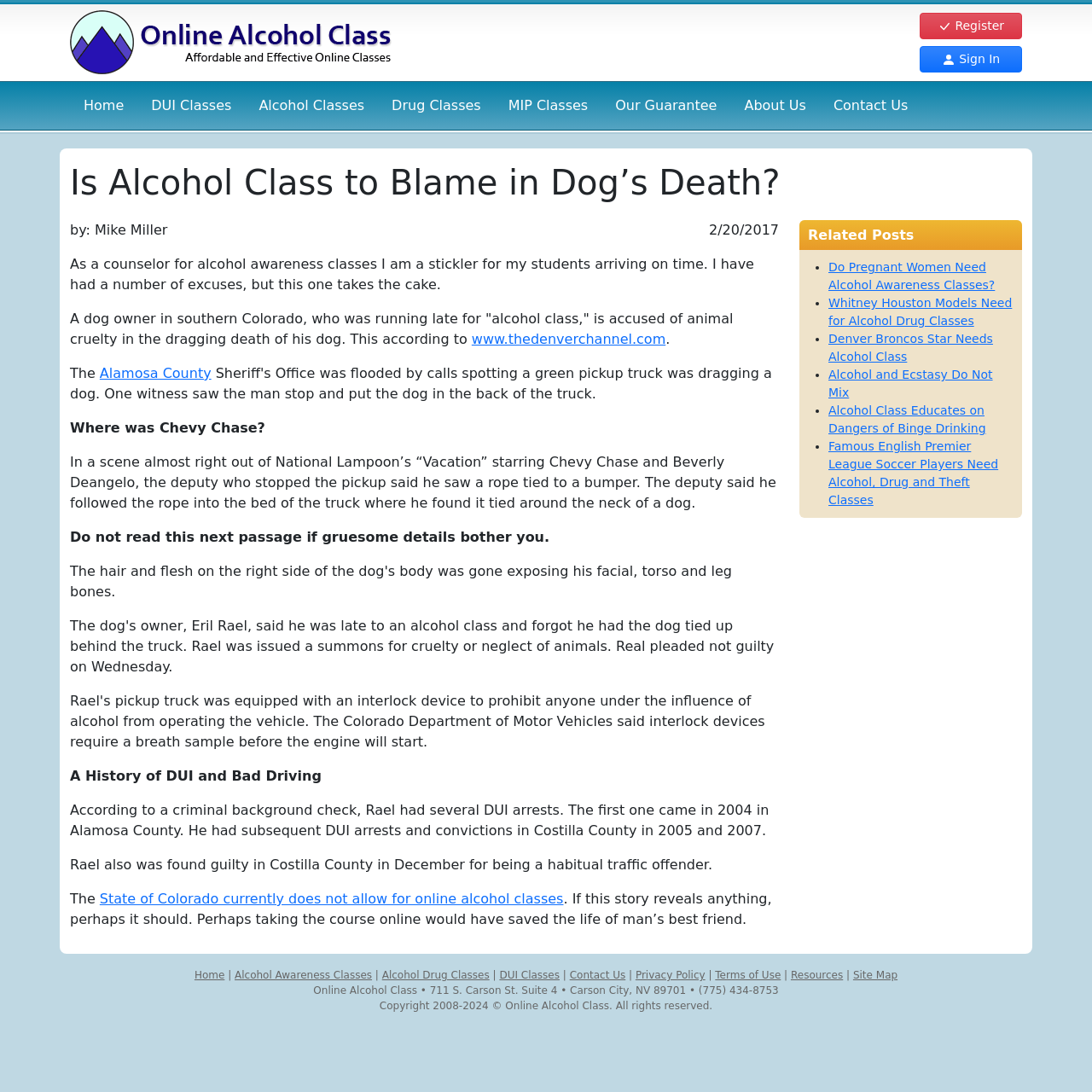Provide an in-depth caption for the elements present on the webpage.

The webpage is about an article discussing a dog's death allegedly caused by its owner's tardiness to an alcohol awareness class. At the top of the page, there is a logo and a navigation menu with links to "Home", "DUI Classes", "Alcohol Classes", "Drug Classes", "MIP Classes", "Our Guarantee", "About Us", and "Contact Us". 

Below the navigation menu, there is a heading with the title of the article, "Is Alcohol Class to Blame in Dog’s Death?" followed by the author's name, "Mike Miller", and the date "2/20/2017". 

The main content of the article is divided into several paragraphs, describing a dog owner's alleged animal cruelty and the circumstances surrounding the incident. The article also mentions the owner's history of DUI arrests and convictions. 

On the right side of the article, there is a section titled "Related Posts" with links to other articles, including "Do Pregnant Women Need Alcohol Awareness Classes?", "Whitney Houston Models Need for Alcohol Drug Classes", and several others.

At the bottom of the page, there is a footer section with links to "Home", "Alcohol Awareness Classes", "Alcohol Drug Classes", "DUI Classes", "Contact Us", "Privacy Policy", "Terms of Use", "Resources", and "Site Map". Additionally, there is a copyright notice and contact information for Online Alcohol Class.